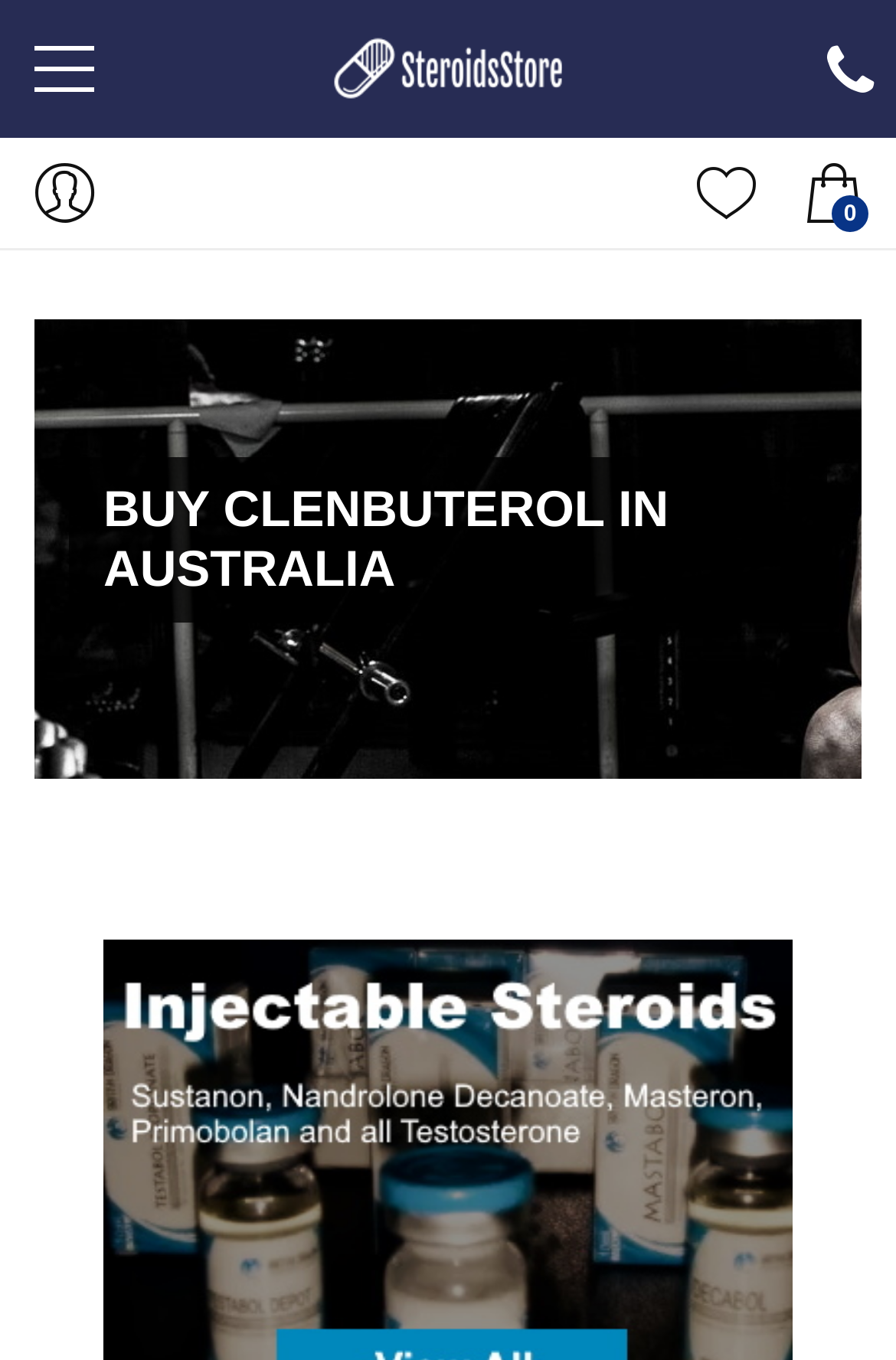Based on the element description "alt="Logo"", predict the bounding box coordinates of the UI element.

[0.36, 0.035, 0.64, 0.062]